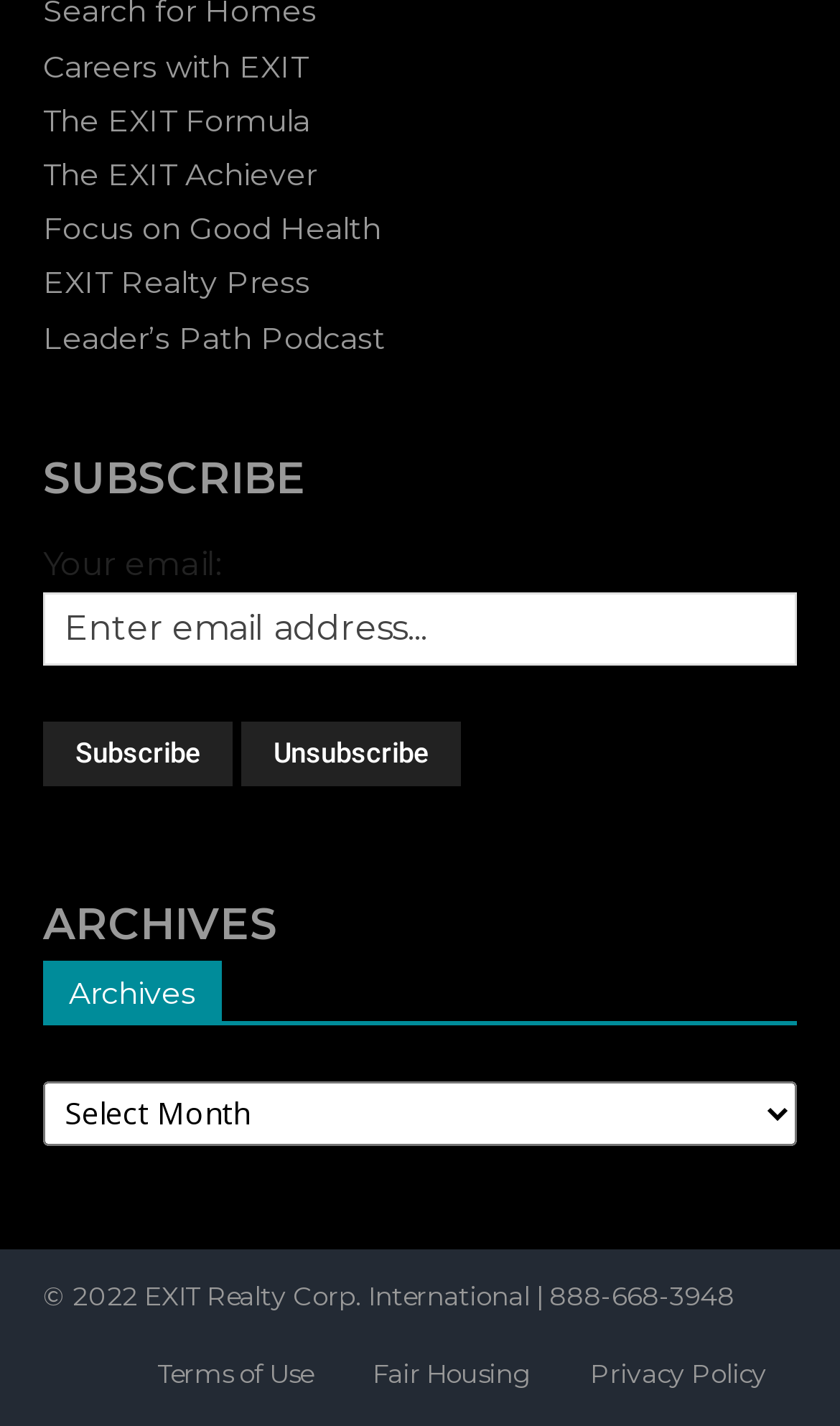Determine the bounding box for the UI element as described: "Focus on Good Health". The coordinates should be represented as four float numbers between 0 and 1, formatted as [left, top, right, bottom].

[0.051, 0.147, 0.454, 0.174]